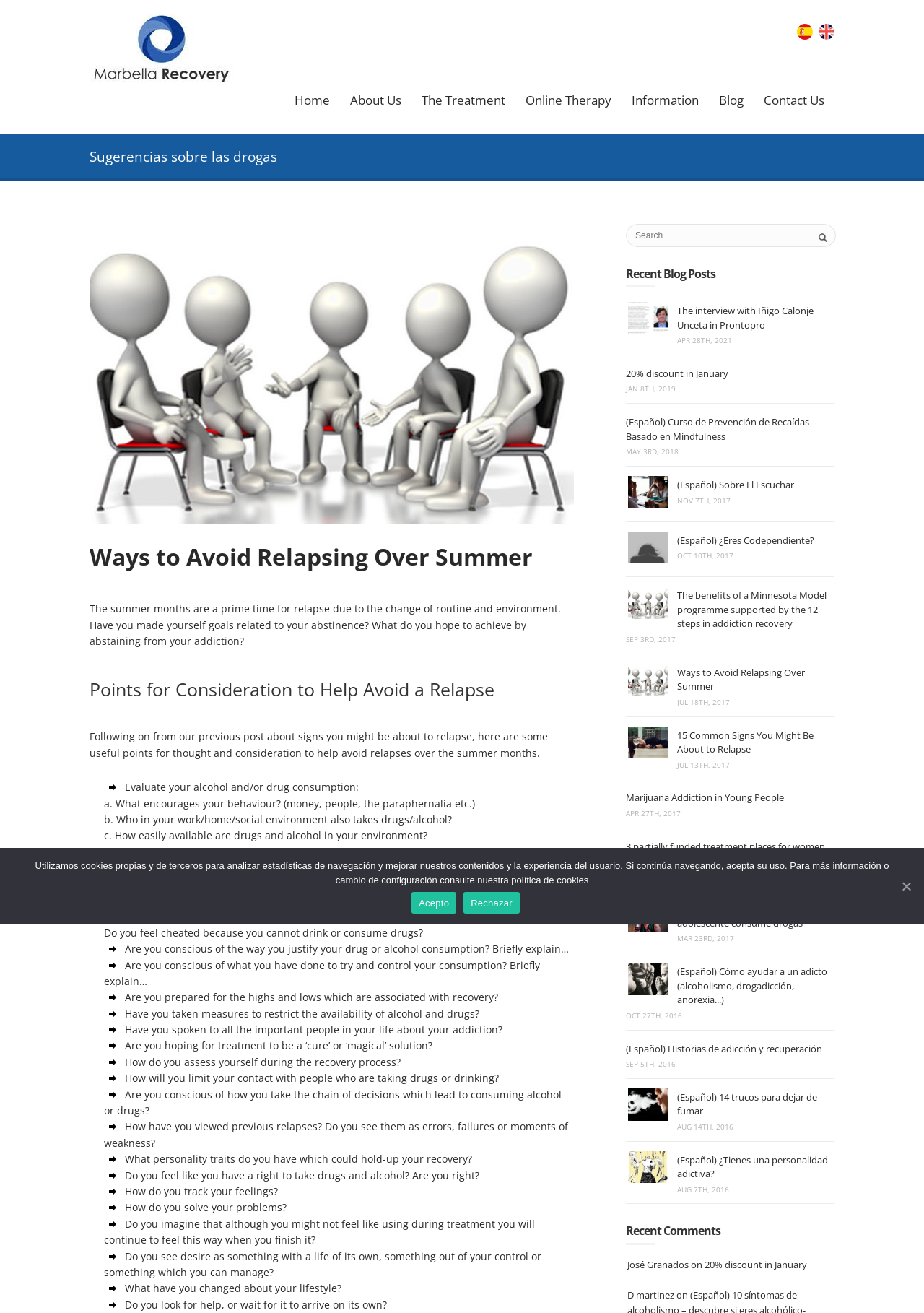Using the information shown in the image, answer the question with as much detail as possible: What is the language of the website?

The website appears to be available in both English and Spanish, as evidenced by the language options in the top right corner of the page and the presence of Spanish-language blog post titles.